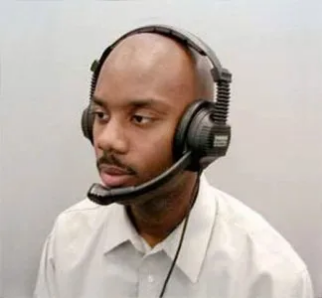Look at the image and write a detailed answer to the question: 
What is the individual's attire?

The individual is dressed in a light-colored shirt, giving a professional appearance, which suggests a formal or structured learning environment.